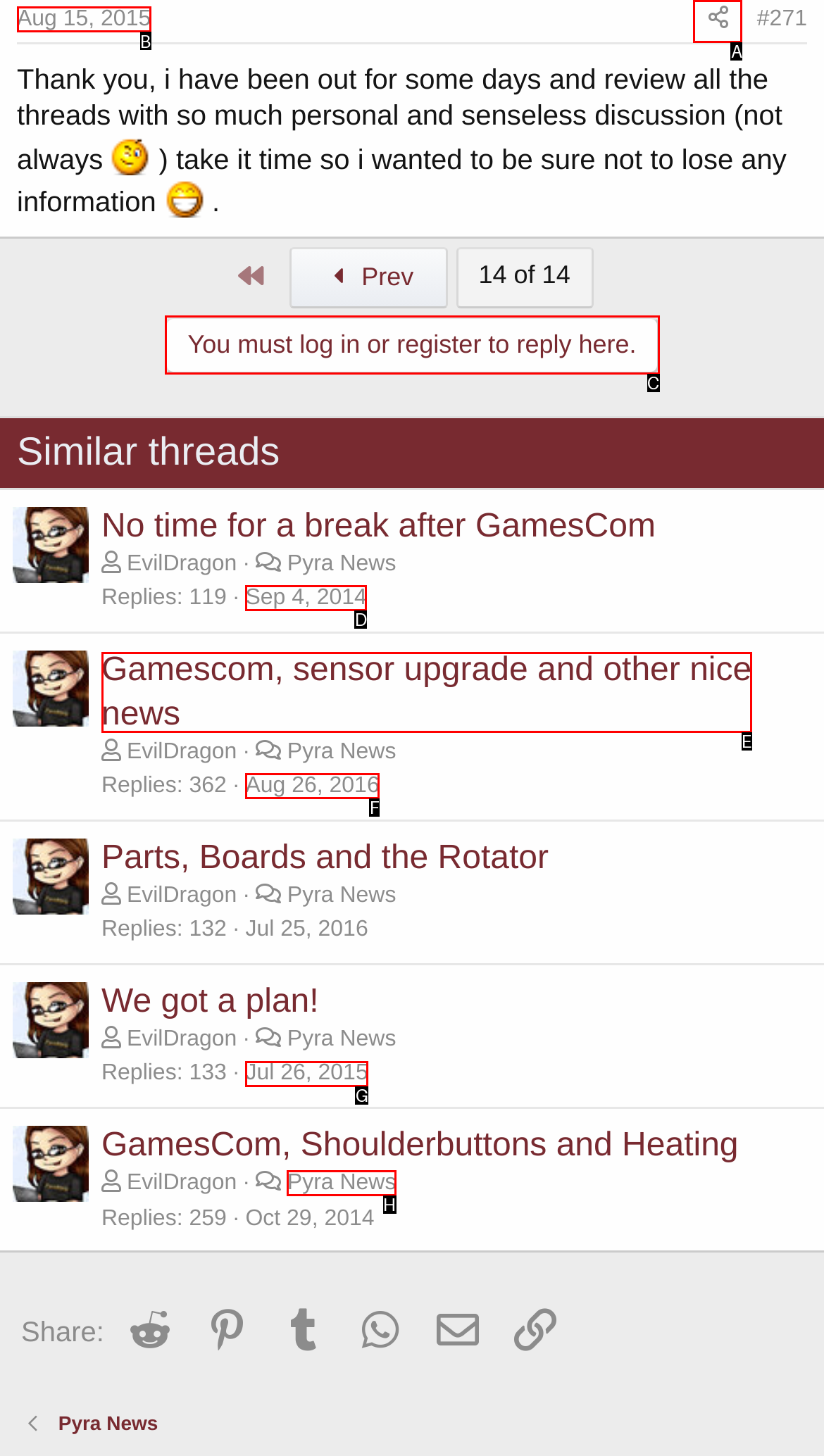Select the option I need to click to accomplish this task: Click on the 'You must log in or register to reply here.' link
Provide the letter of the selected choice from the given options.

C